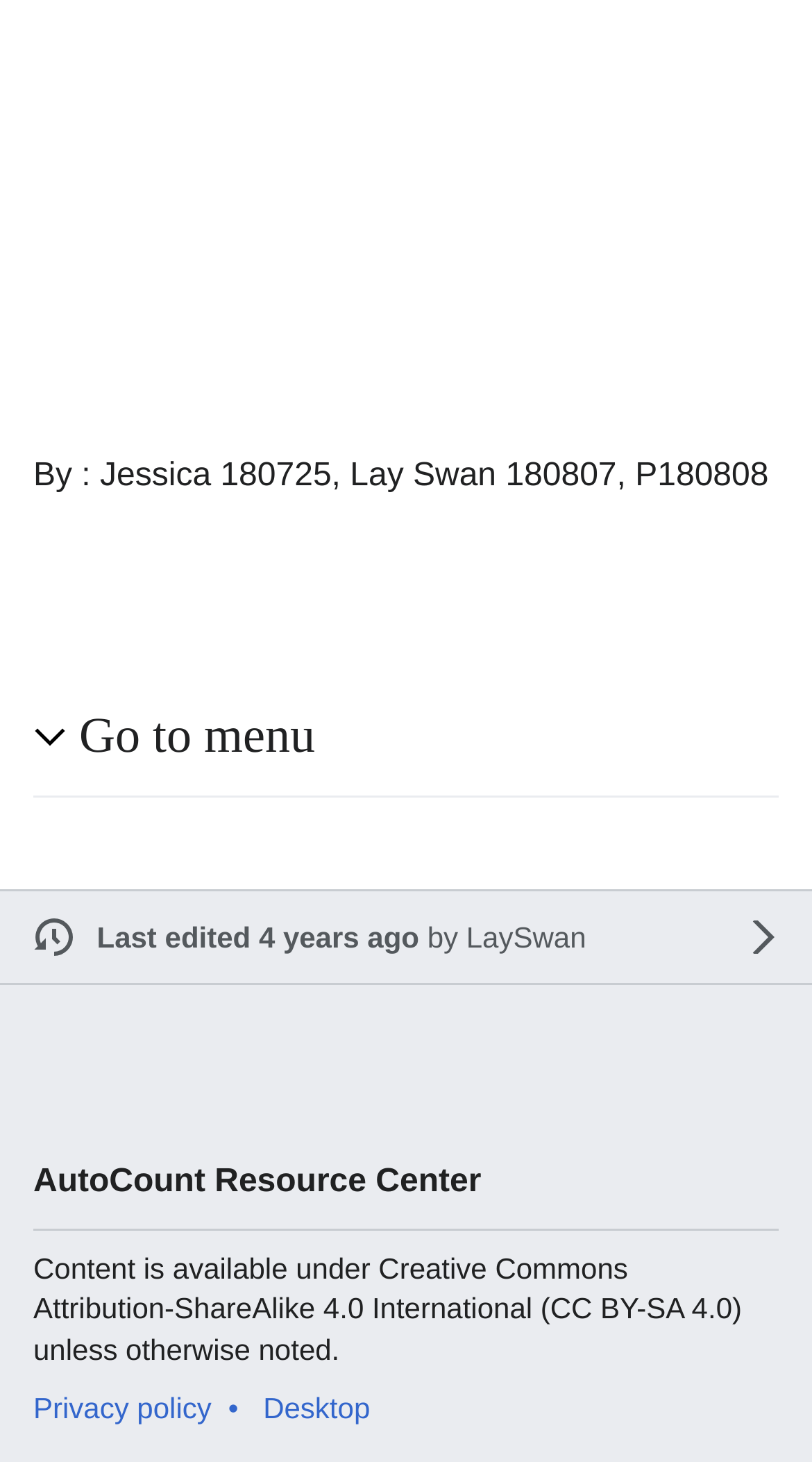Locate the bounding box coordinates of the UI element described by: "Go to menu". Provide the coordinates as four float numbers between 0 and 1, formatted as [left, top, right, bottom].

[0.097, 0.482, 0.959, 0.526]